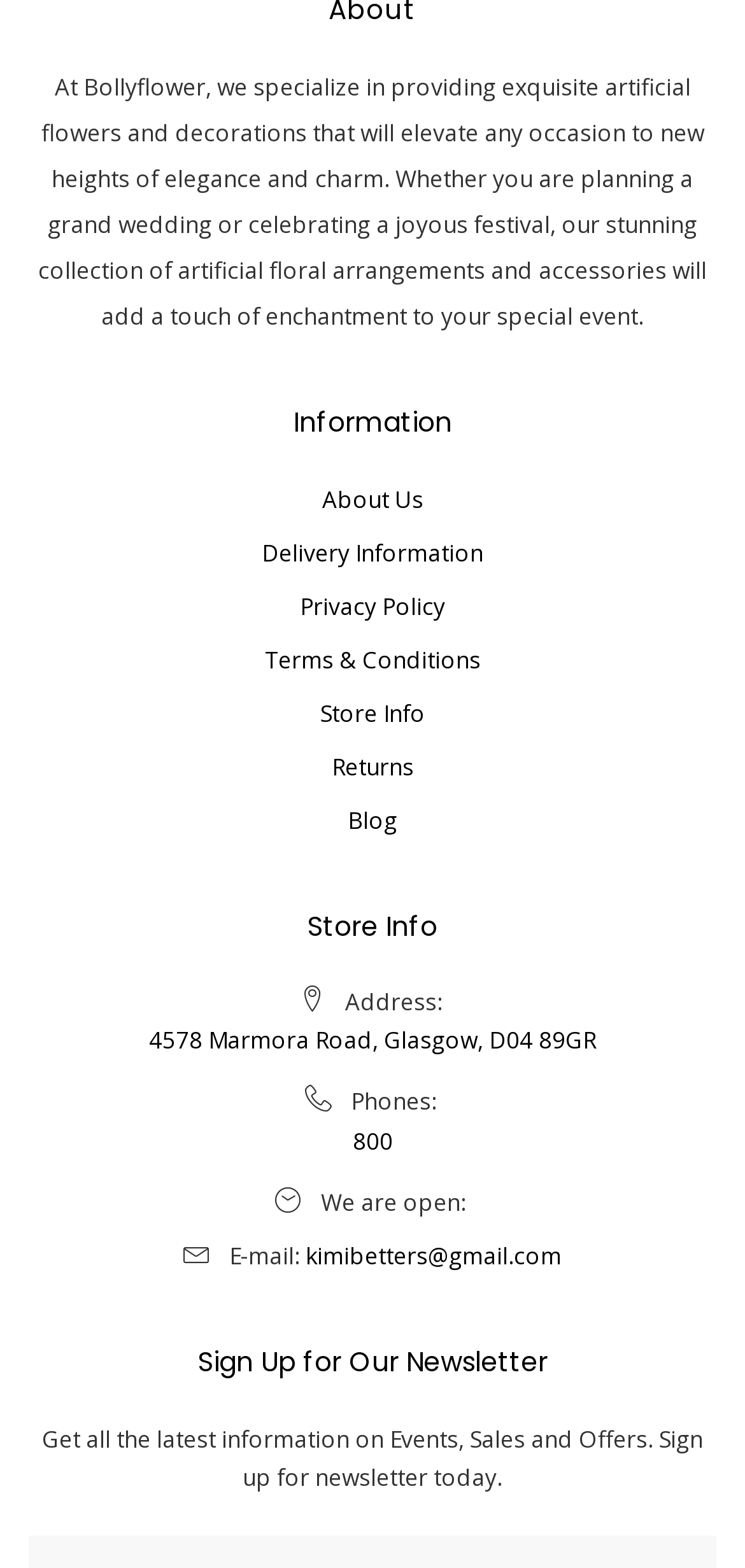Provide the bounding box coordinates of the area you need to click to execute the following instruction: "Learn about the company".

[0.432, 0.304, 0.568, 0.333]